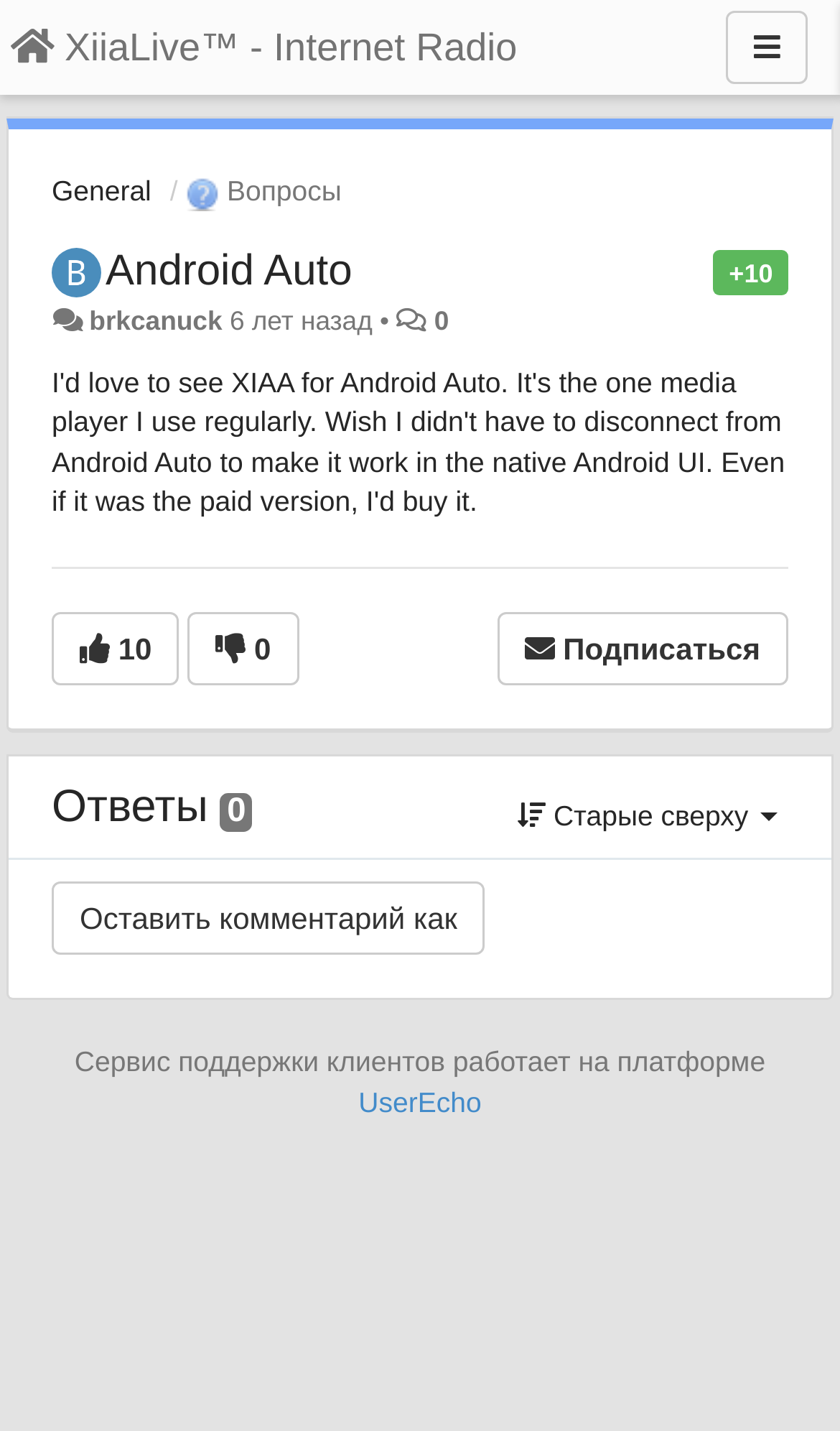Please determine the bounding box coordinates of the element's region to click for the following instruction: "Explore hair growth through hair restoration surgery".

None